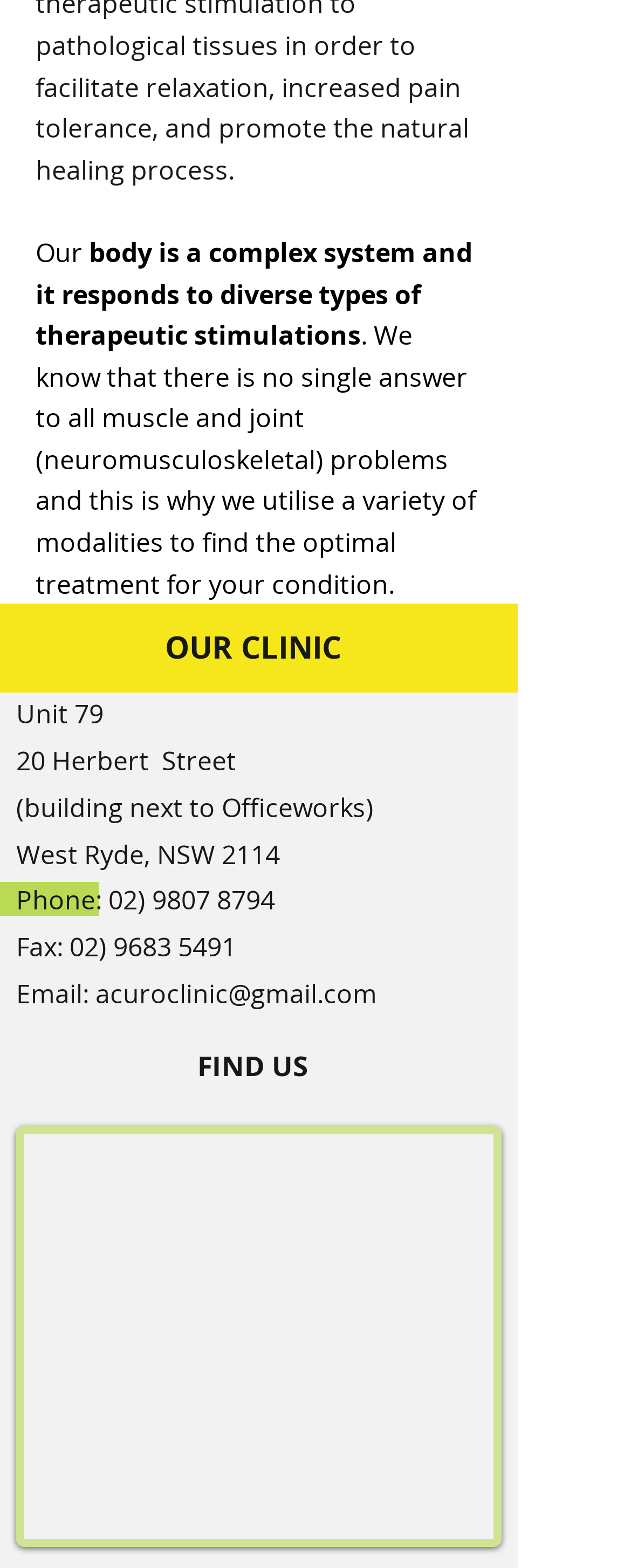What type of treatment does the clinic provide?
Using the image, answer in one word or phrase.

Chiropractic